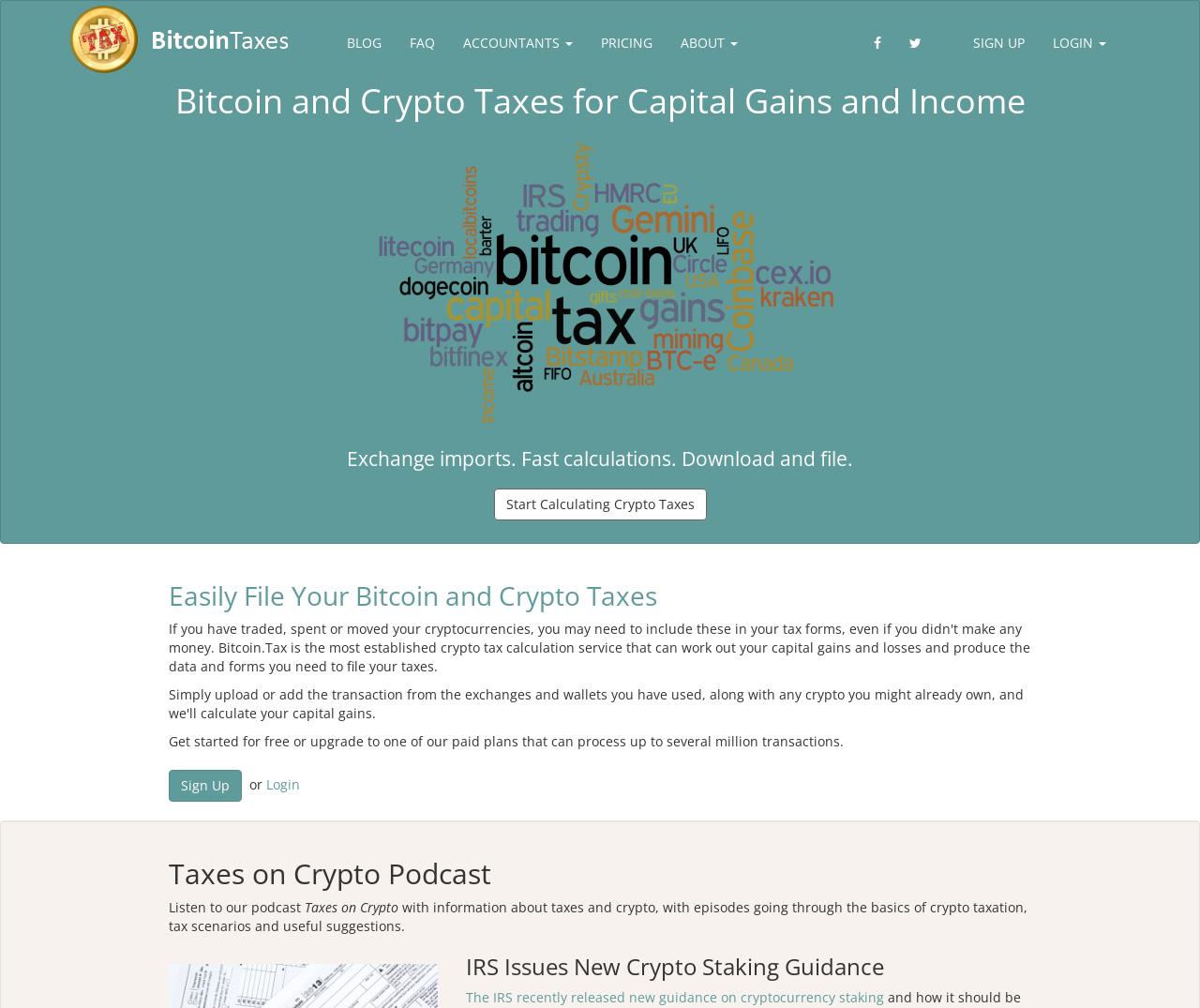Please give the bounding box coordinates of the area that should be clicked to fulfill the following instruction: "Listen to the taxes on crypto podcast". The coordinates should be in the format of four float numbers from 0 to 1, i.e., [left, top, right, bottom].

[0.141, 0.891, 0.254, 0.909]